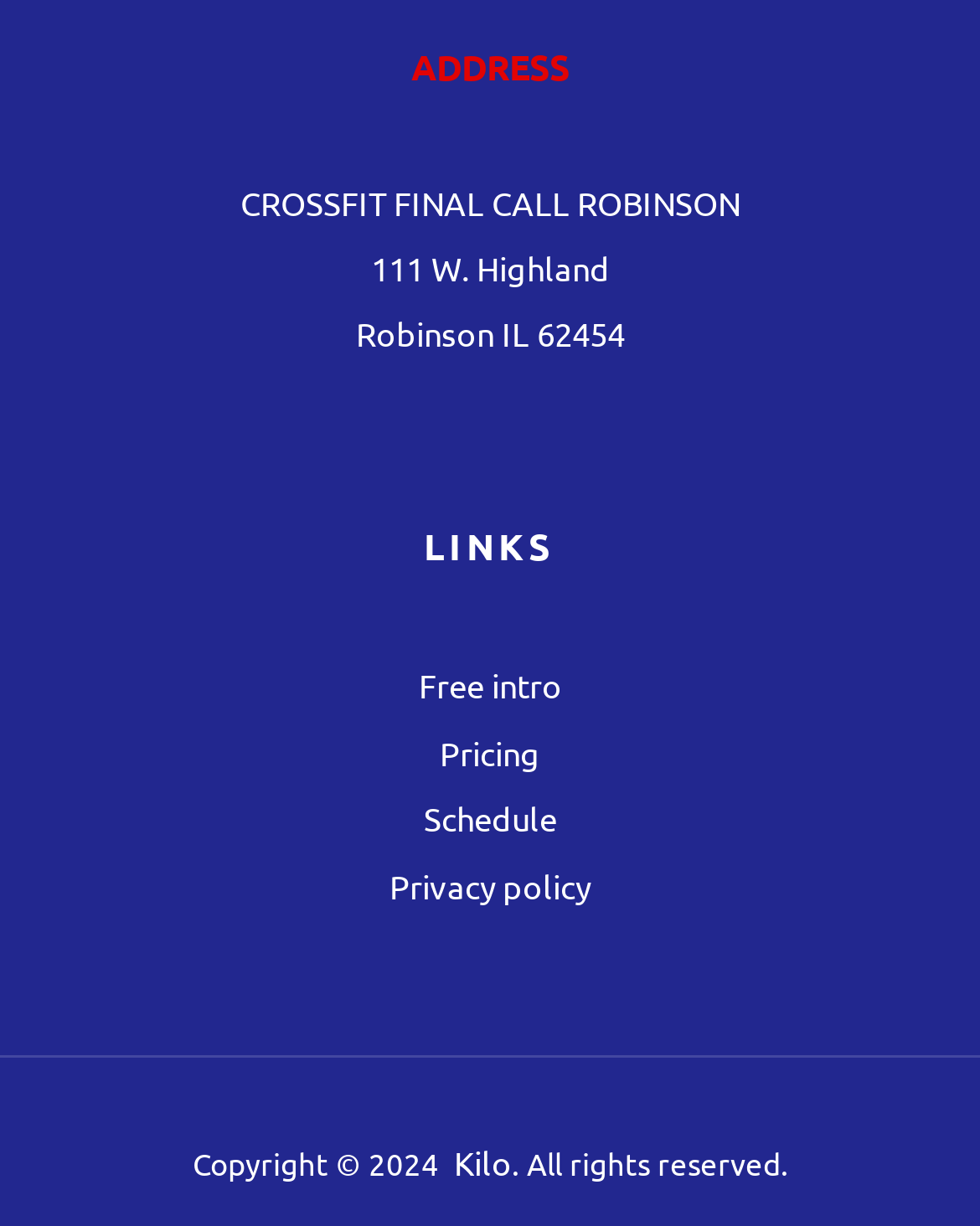Bounding box coordinates are to be given in the format (top-left x, top-left y, bottom-right x, bottom-right y). All values must be floating point numbers between 0 and 1. Provide the bounding box coordinate for the UI element described as: Schedule

[0.432, 0.65, 0.568, 0.685]